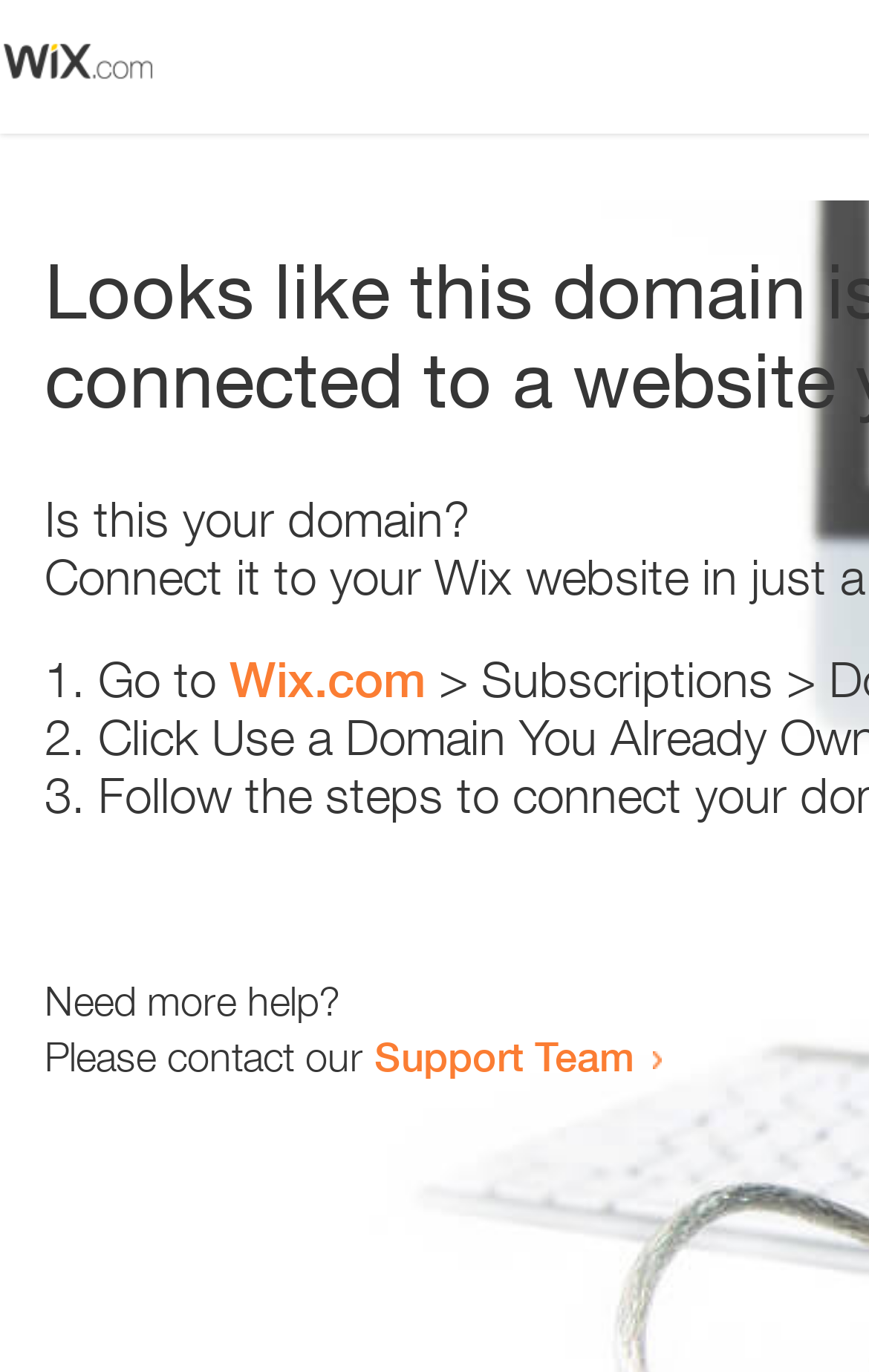Give a complete and precise description of the webpage's appearance.

The webpage appears to be an error page, with a small image at the top left corner. Below the image, there is a question "Is this your domain?" in a prominent position. 

To the right of the question, there is a numbered list with three items. The first item starts with "1." and suggests going to "Wix.com". The second item starts with "2." and the third item starts with "3.", but their contents are not specified. 

Further down the page, there is a section that offers help, with the text "Need more help?" followed by a sentence "Please contact our" and a link to the "Support Team".